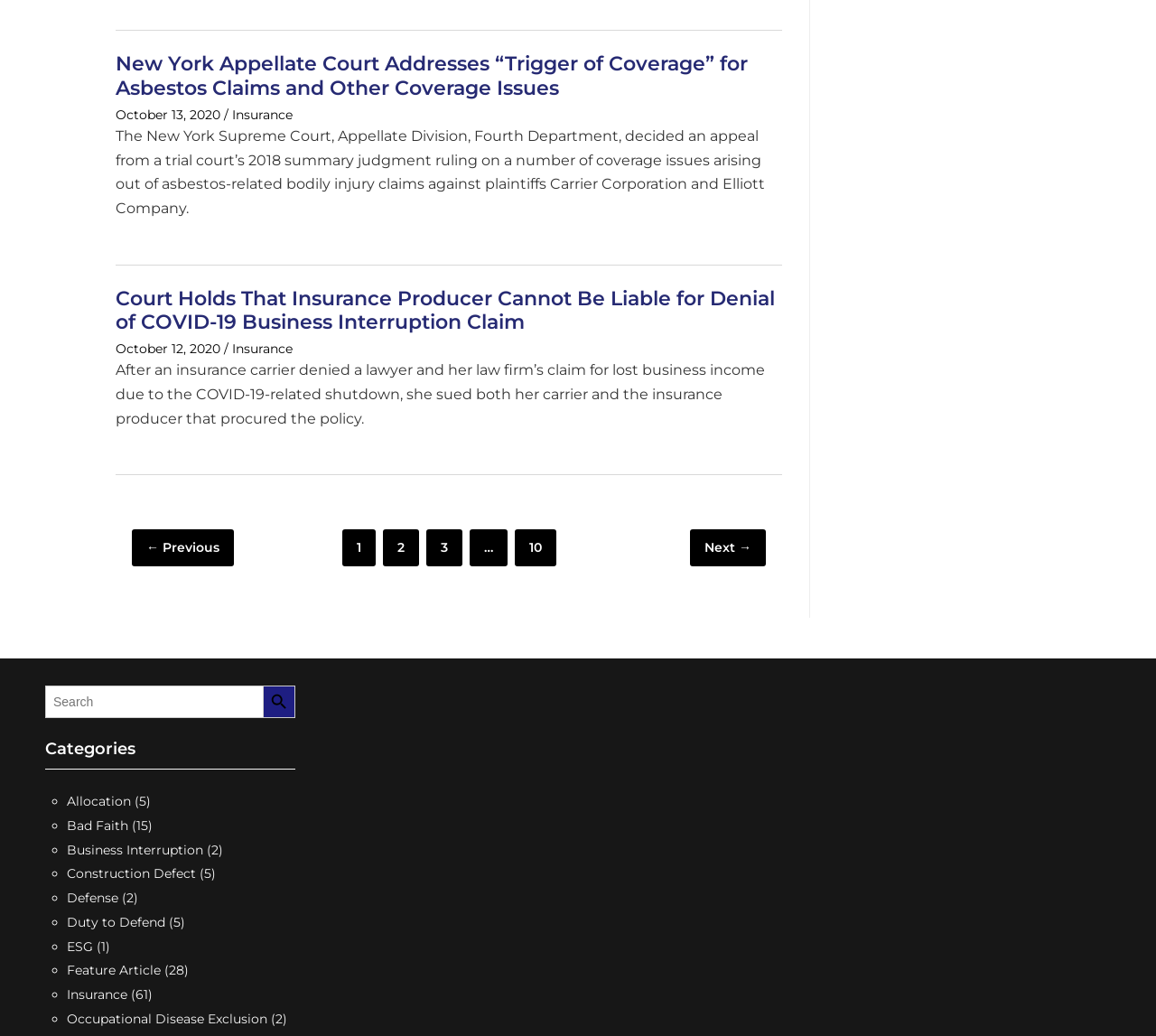Using the provided element description, identify the bounding box coordinates as (top-left x, top-left y, bottom-right x, bottom-right y). Ensure all values are between 0 and 1. Description: > About this site

None